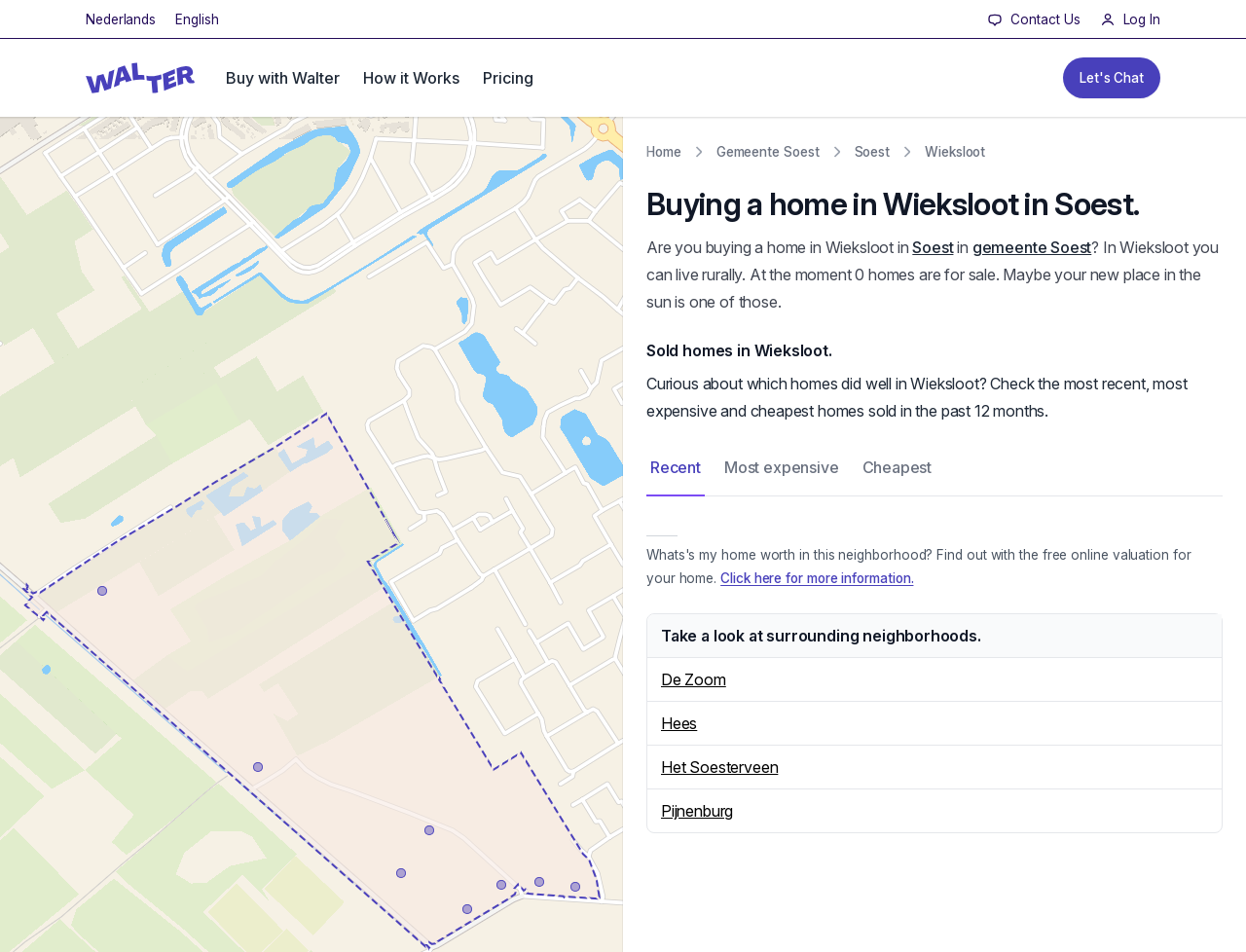Provide a brief response in the form of a single word or phrase:
How many homes are for sale in Wieksloot?

0